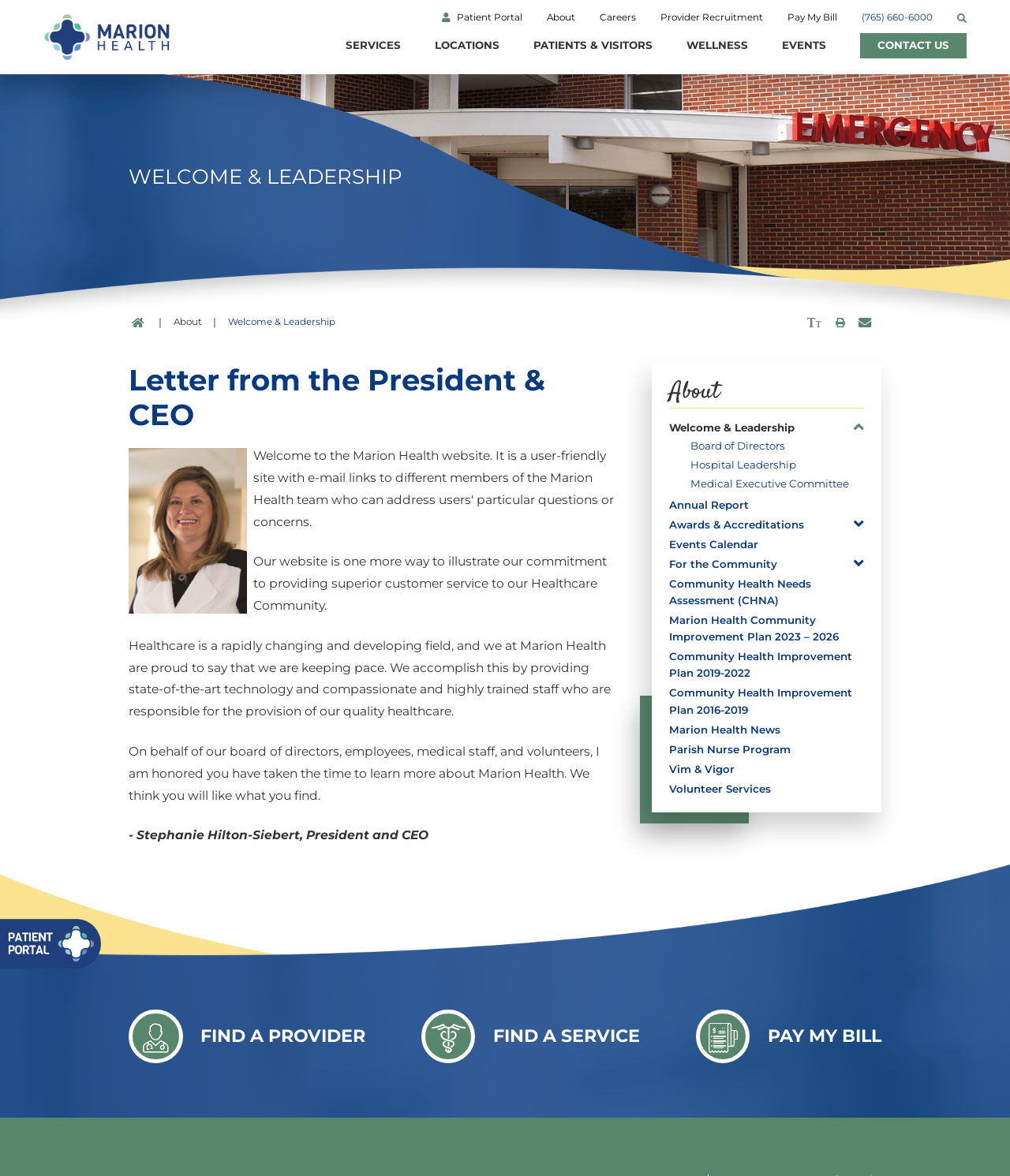What is the role of Stephanie Hilton-Siebert?
Respond to the question with a well-detailed and thorough answer.

Stephanie Hilton-Siebert's role is mentioned in the article section of the webpage, where she is quoted in a letter to the healthcare community, and her title is specified as 'President and CEO'.